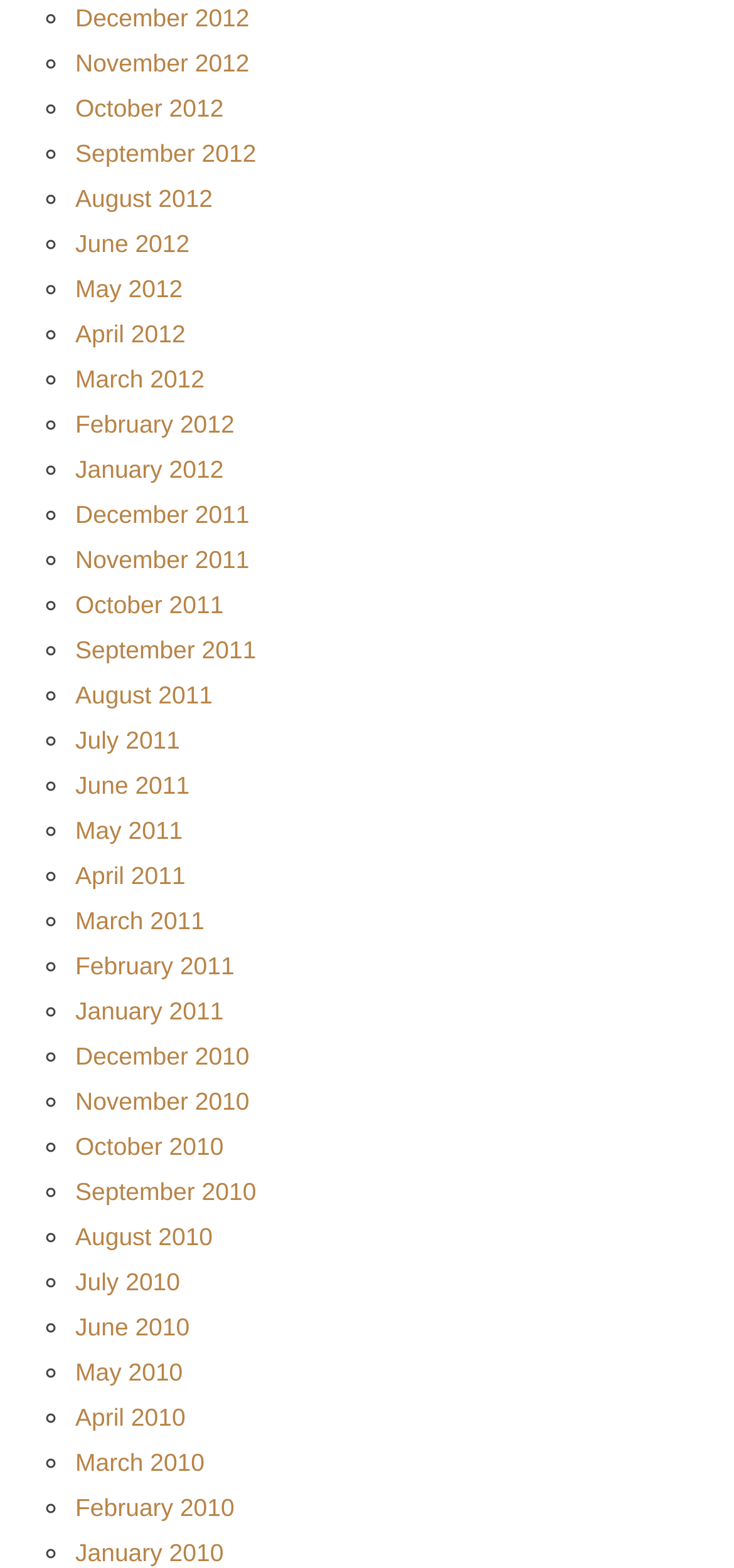Identify the bounding box coordinates of the clickable section necessary to follow the following instruction: "View November 2012". The coordinates should be presented as four float numbers from 0 to 1, i.e., [left, top, right, bottom].

[0.103, 0.031, 0.34, 0.049]